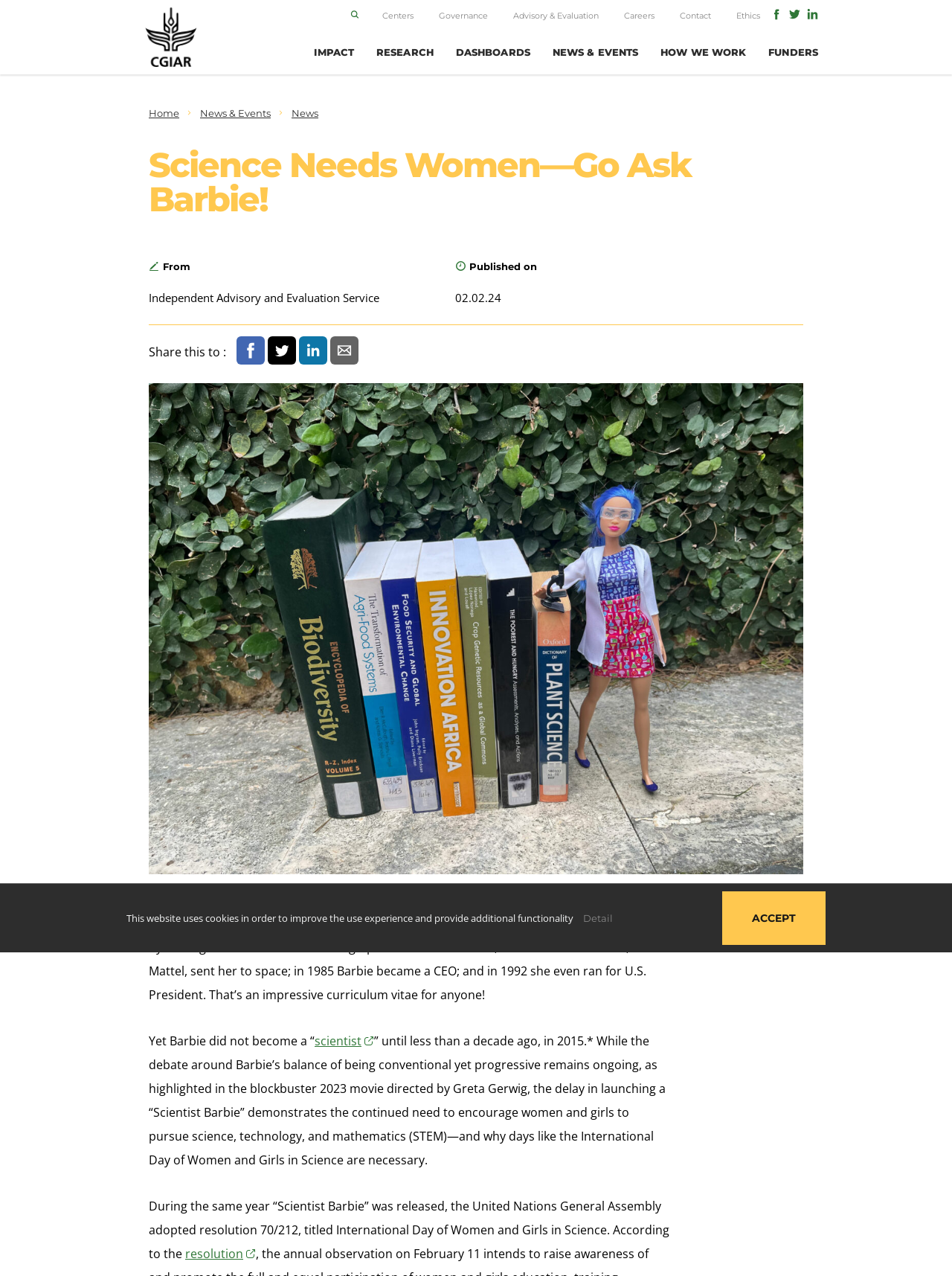Locate the heading on the webpage and return its text.

Science Needs Women—Go Ask Barbie!